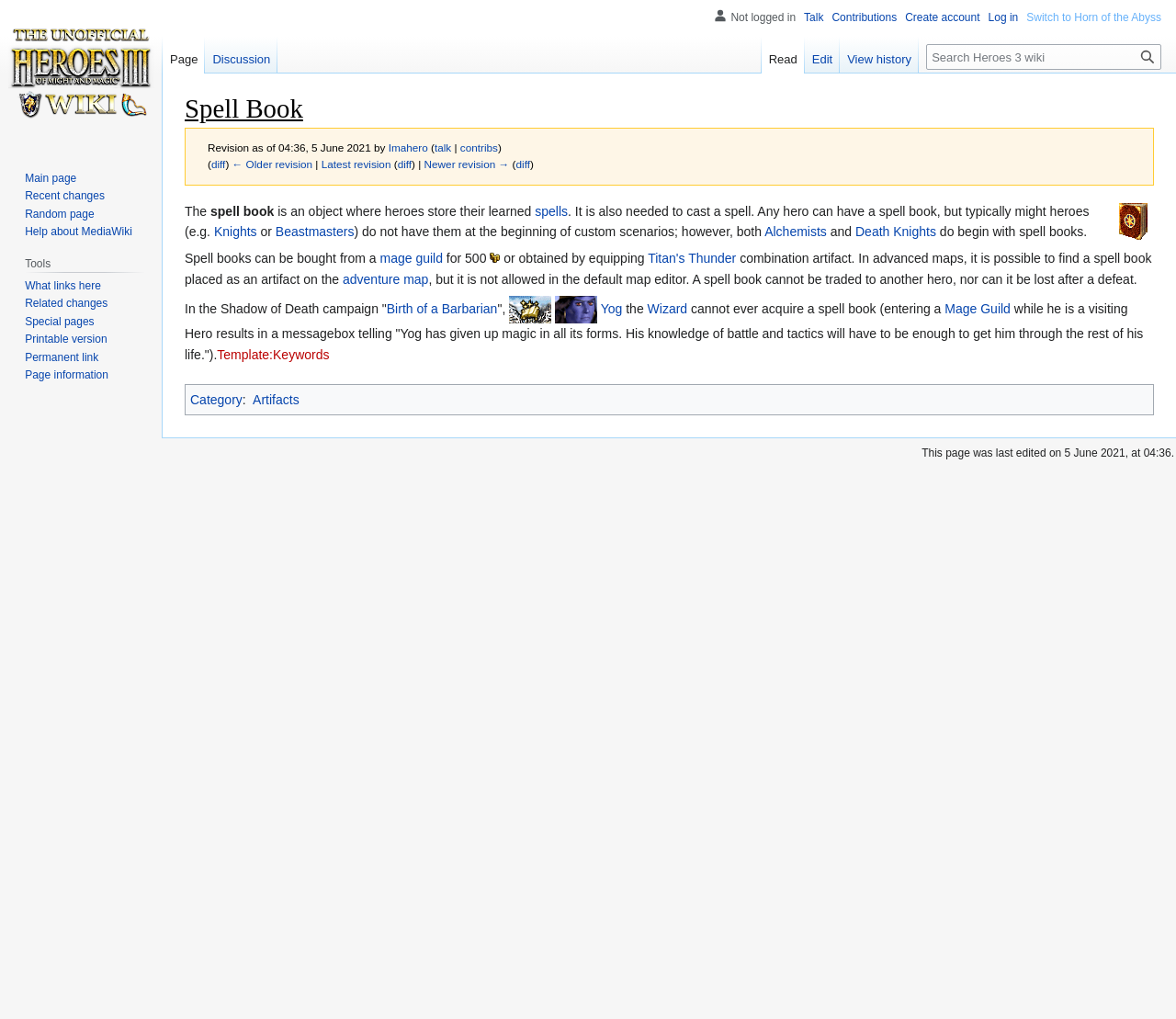Can you show the bounding box coordinates of the region to click on to complete the task described in the instruction: "Read about Knights"?

[0.182, 0.22, 0.218, 0.235]